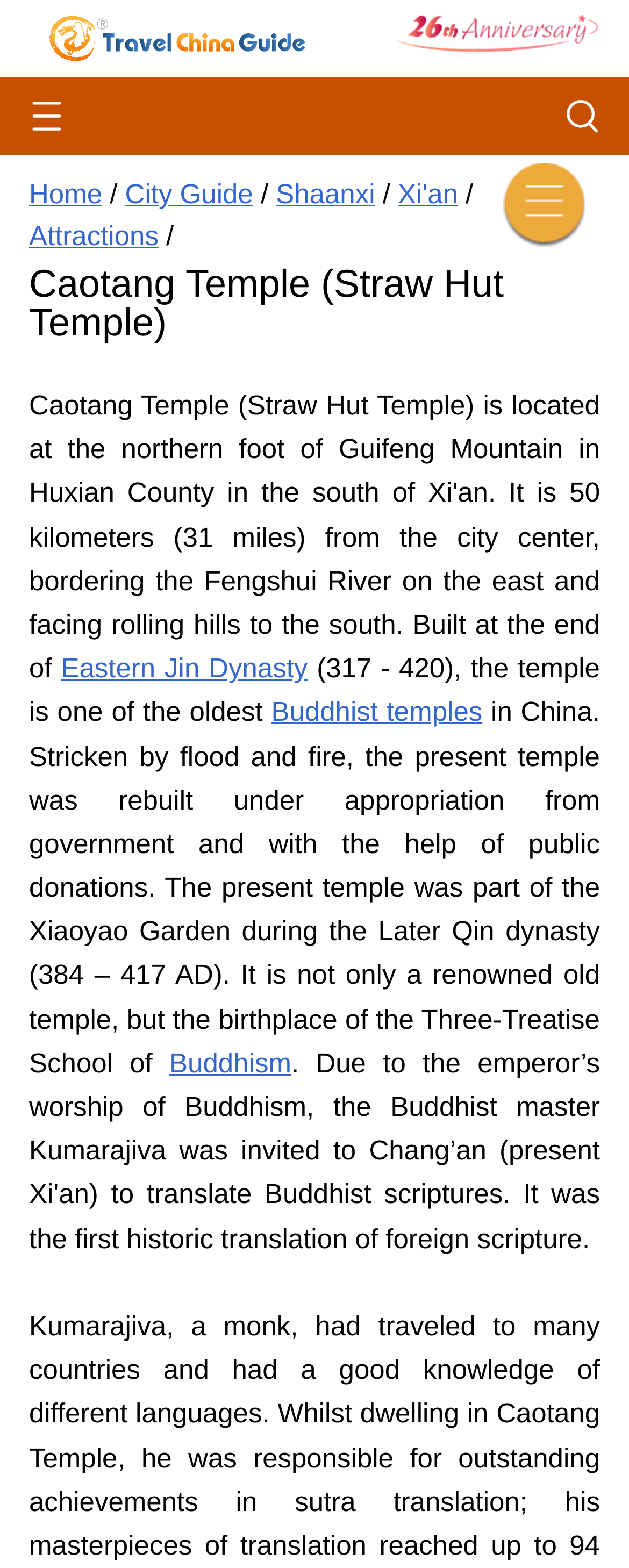Determine the bounding box coordinates for the area that needs to be clicked to fulfill this task: "learn about Eastern Jin Dynasty". The coordinates must be given as four float numbers between 0 and 1, i.e., [left, top, right, bottom].

[0.097, 0.417, 0.489, 0.436]